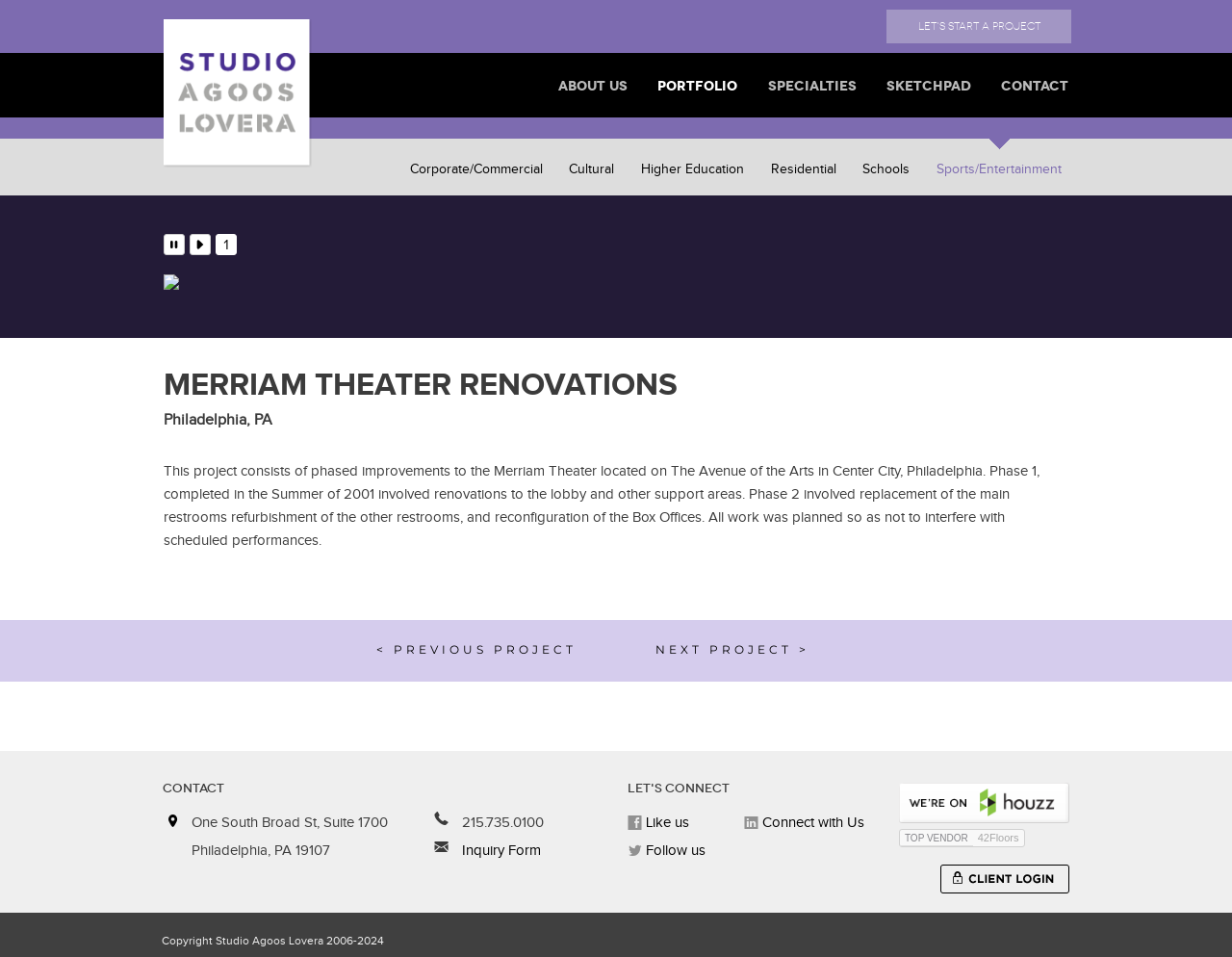Pinpoint the bounding box coordinates of the area that should be clicked to complete the following instruction: "Click on LET'S START A PROJECT". The coordinates must be given as four float numbers between 0 and 1, i.e., [left, top, right, bottom].

[0.72, 0.01, 0.87, 0.045]